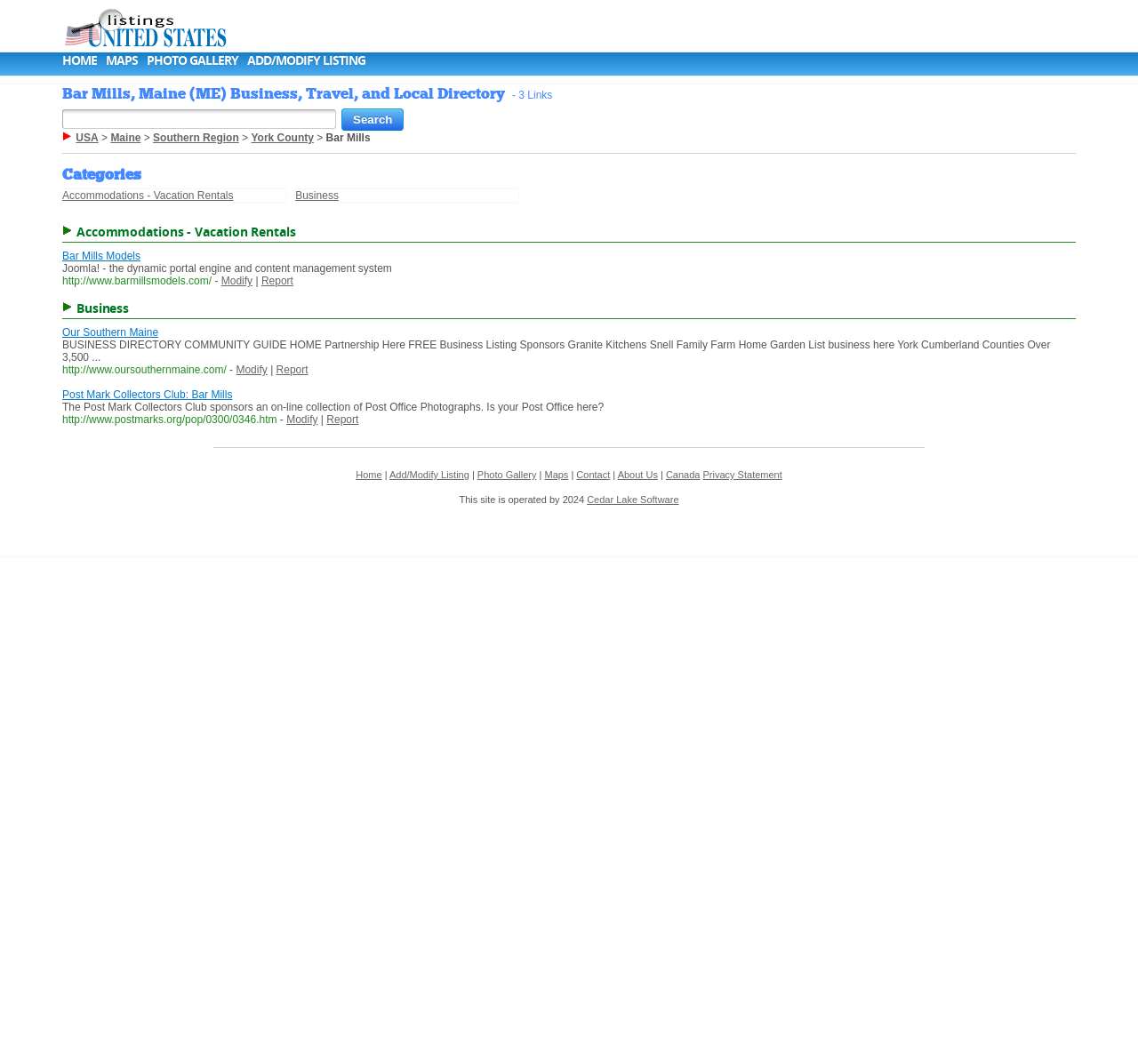Please predict the bounding box coordinates of the element's region where a click is necessary to complete the following instruction: "Go to home page". The coordinates should be represented by four float numbers between 0 and 1, i.e., [left, top, right, bottom].

[0.055, 0.048, 0.085, 0.064]